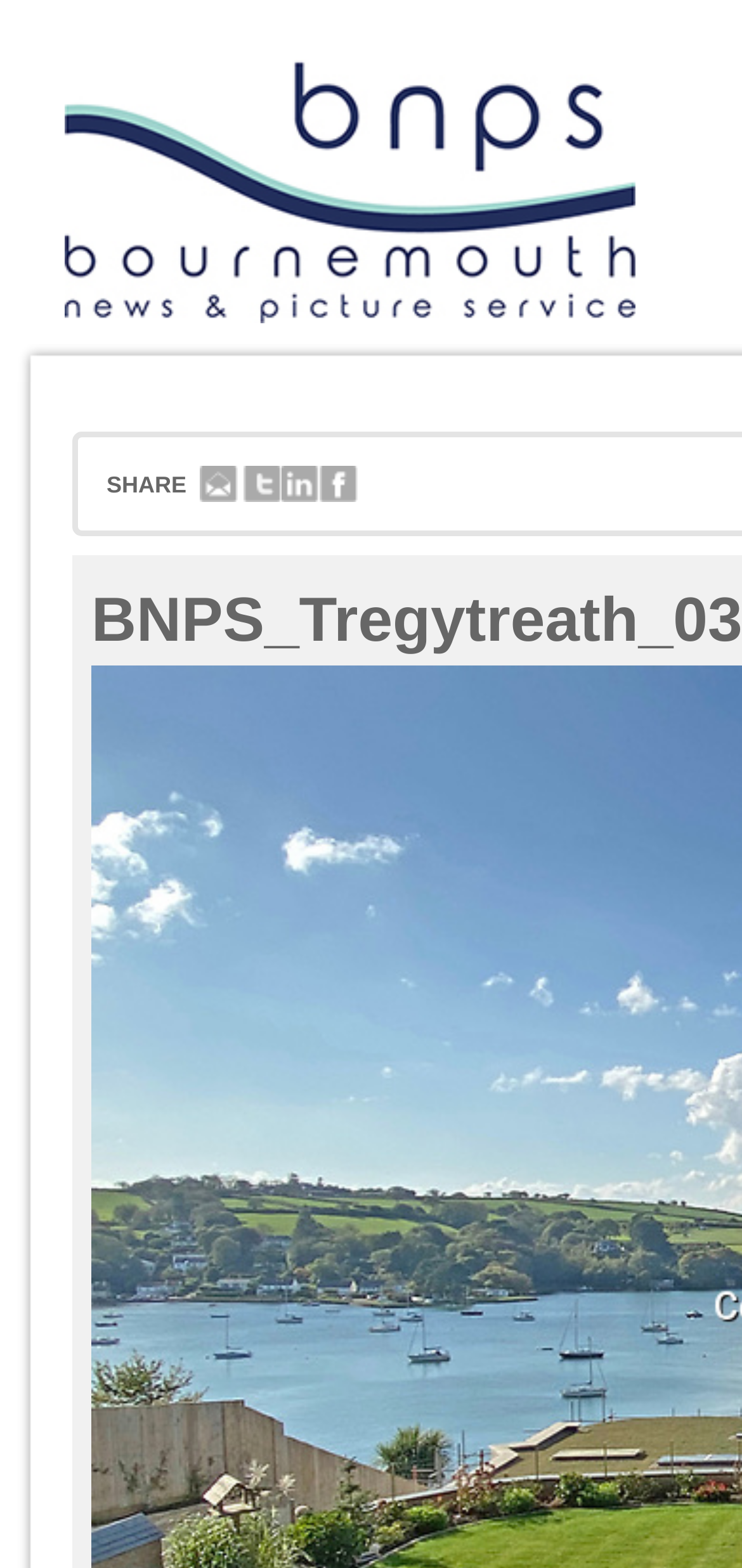Extract the bounding box coordinates for the UI element described by the text: "alt="twitter"". The coordinates should be in the form of [left, top, right, bottom] with values between 0 and 1.

[0.328, 0.309, 0.38, 0.324]